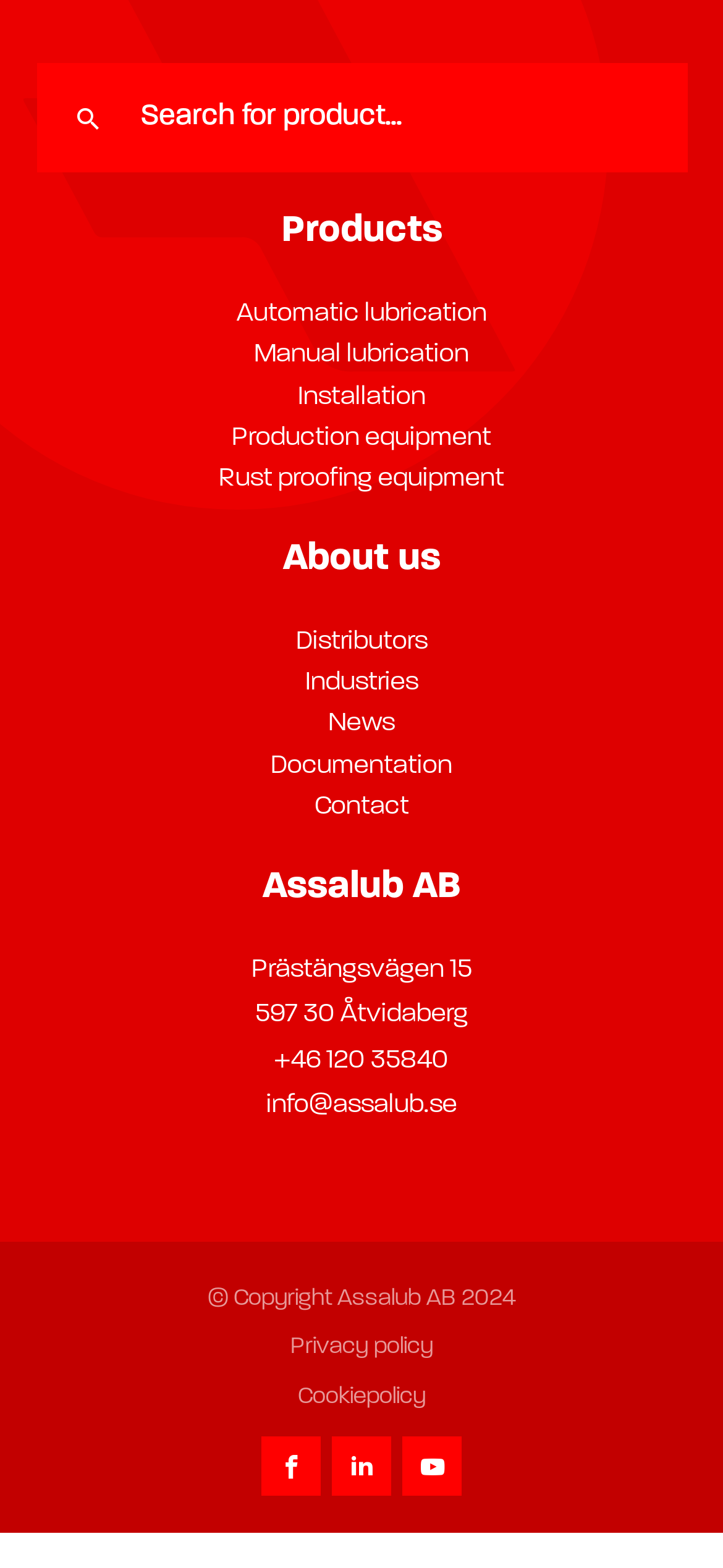How many social media links are there?
Please describe in detail the information shown in the image to answer the question.

At the bottom of the webpage, there are three social media links represented by icons, which can be inferred from the Unicode characters '', '', and ''.